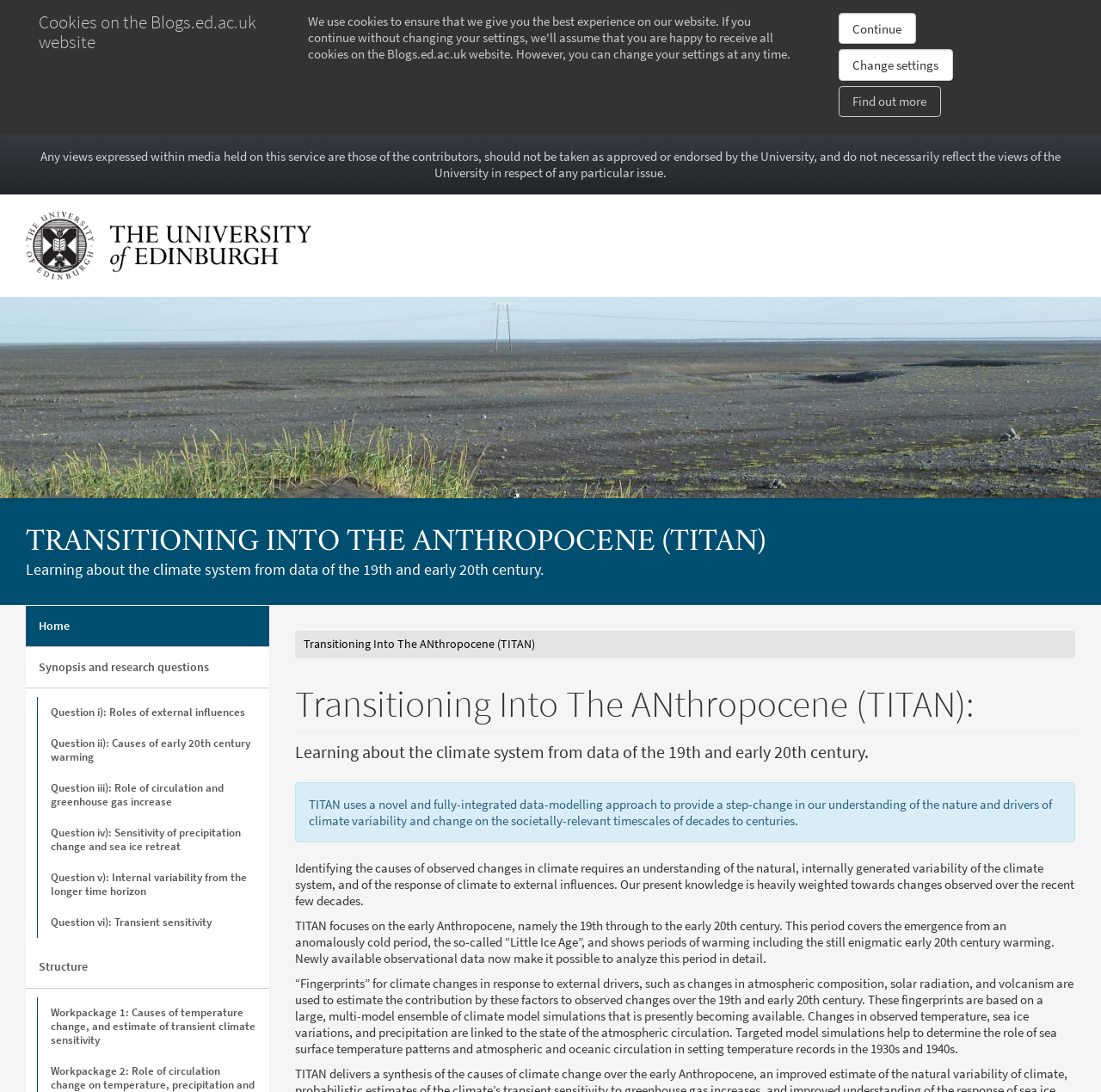Based on the element description "Transitioning Into The ANthropocene (TITAN)", predict the bounding box coordinates of the UI element.

[0.023, 0.483, 0.695, 0.512]